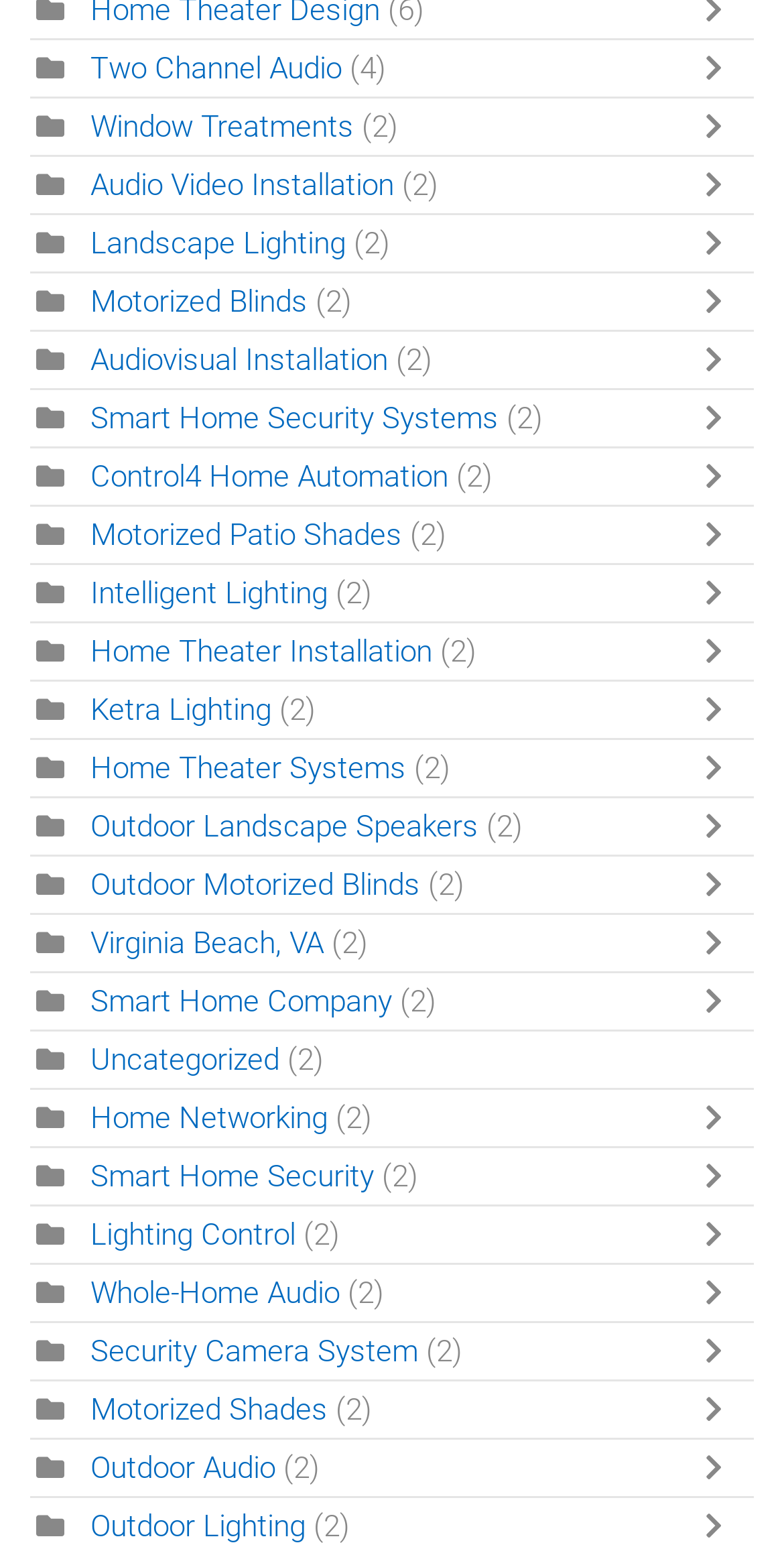Are there any categories with more than 2 items?
Based on the visual content, answer with a single word or a brief phrase.

No